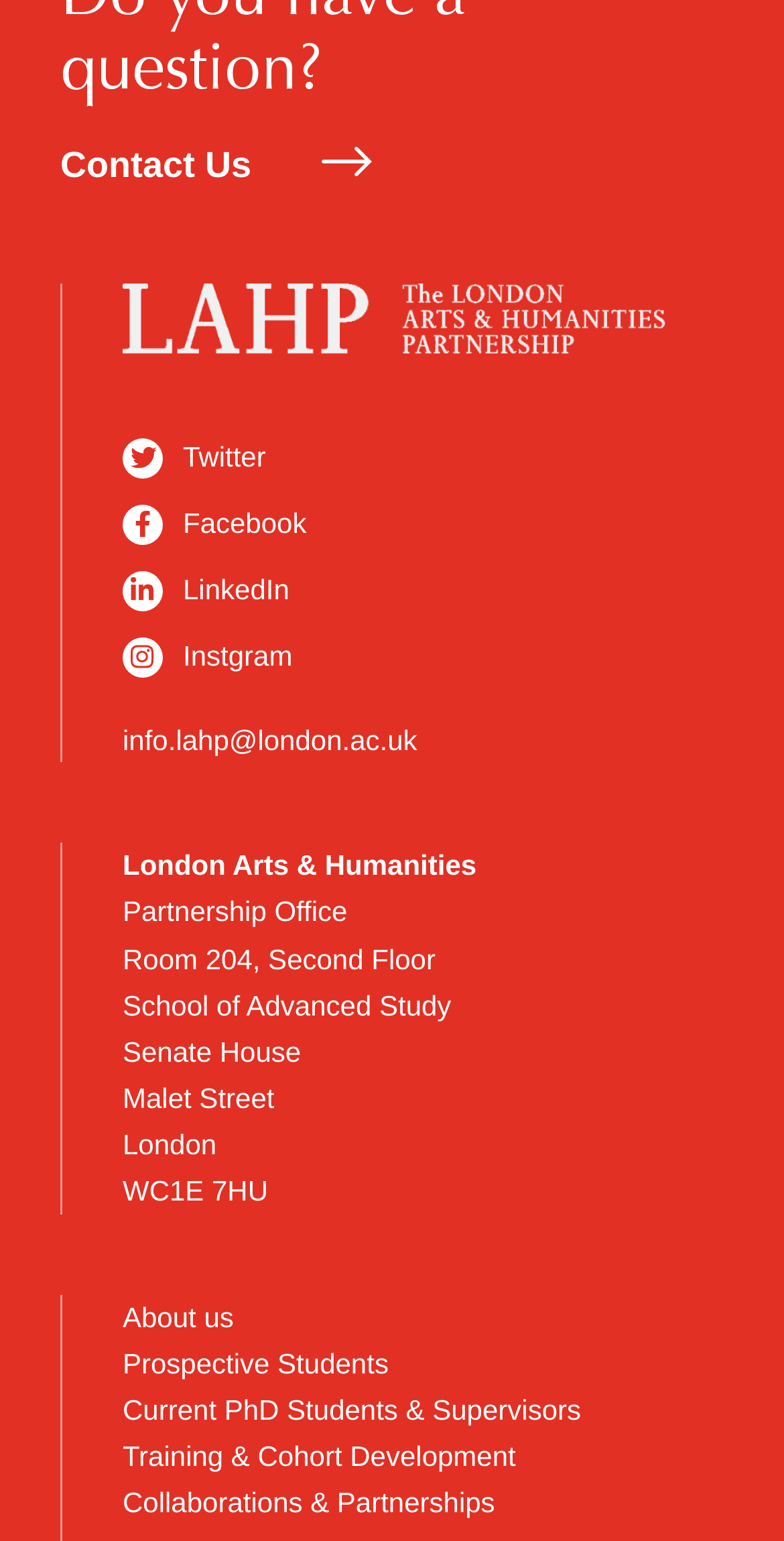Please predict the bounding box coordinates (top-left x, top-left y, bottom-right x, bottom-right y) for the UI element in the screenshot that fits the description: Facebook

[0.156, 0.325, 0.532, 0.355]